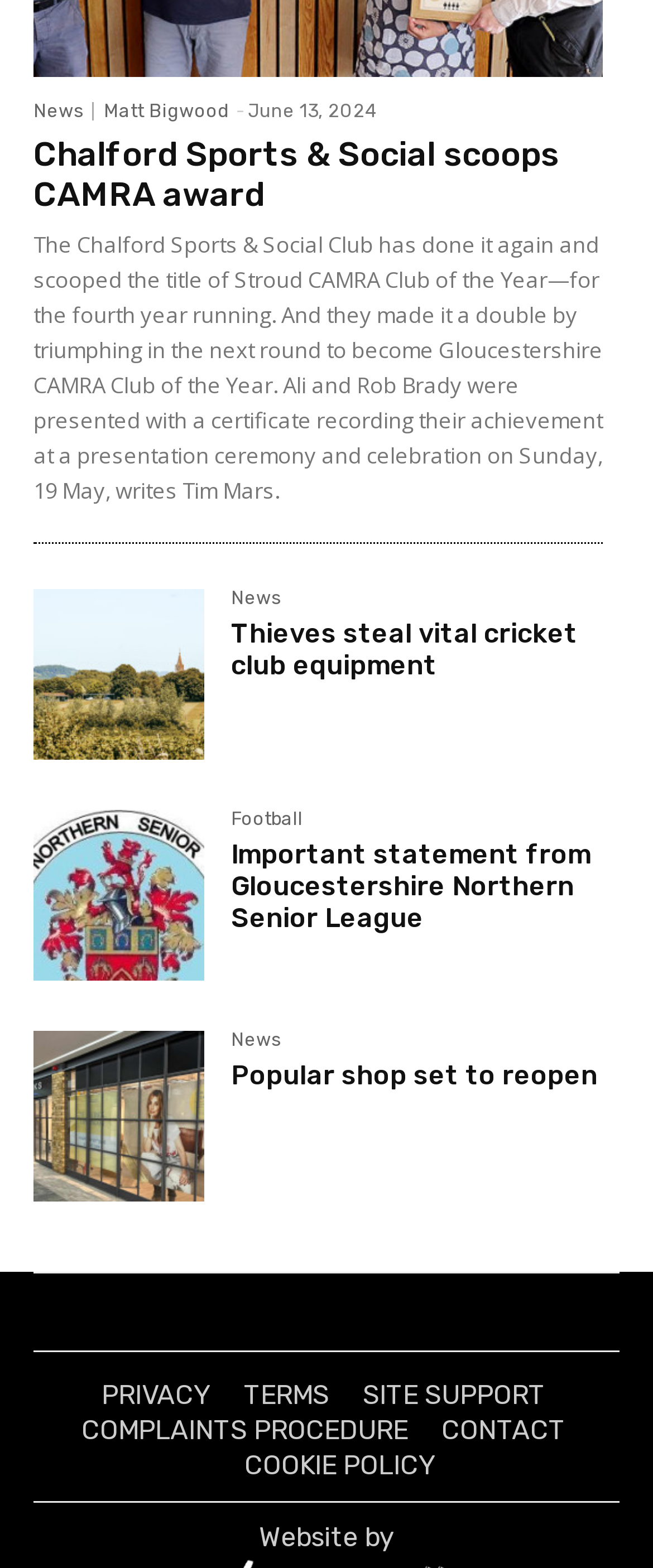What type of equipment was stolen from the cricket club?
Look at the image and respond with a one-word or short-phrase answer.

Vital cricket club equipment